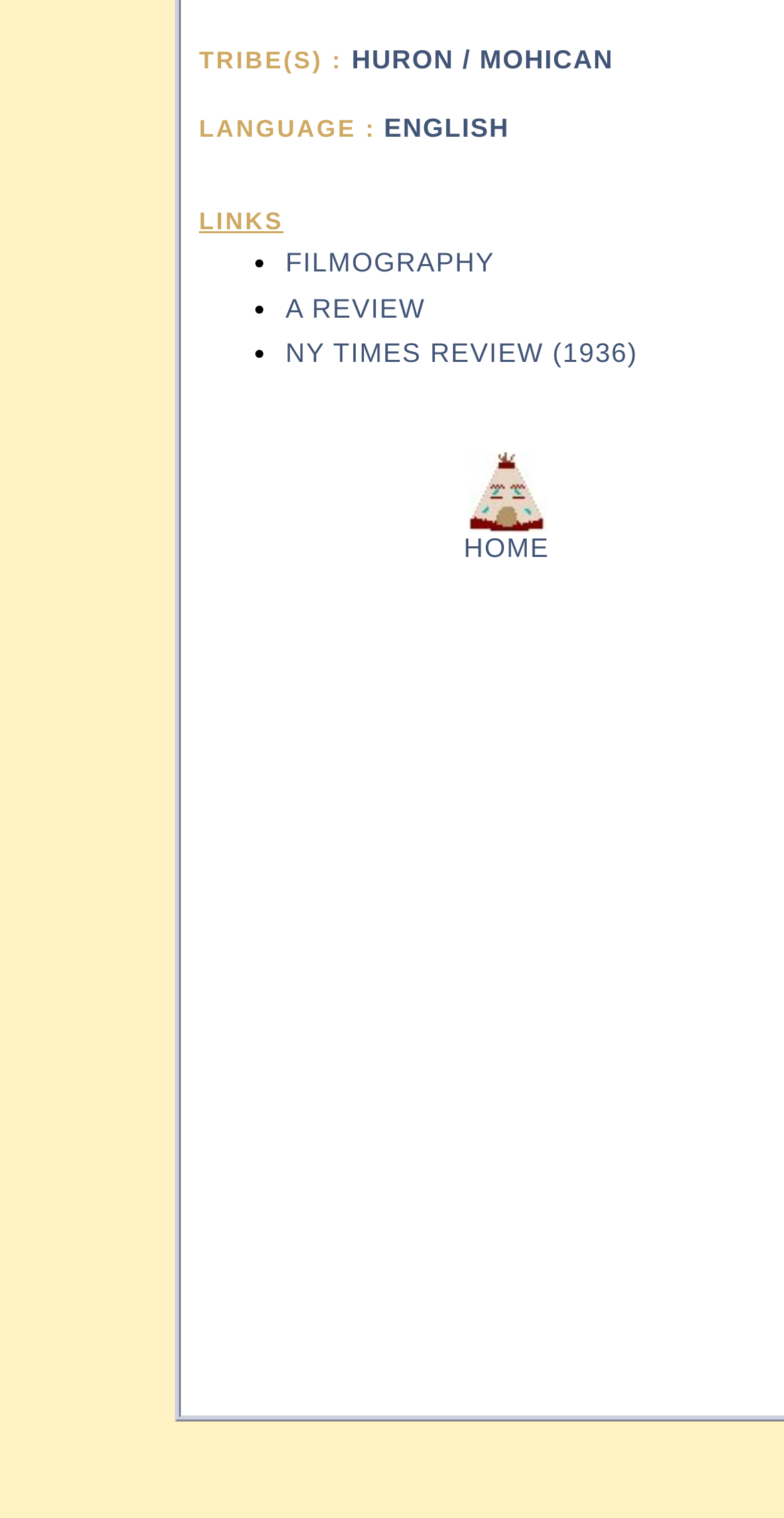Find the bounding box of the element with the following description: "Filmography". The coordinates must be four float numbers between 0 and 1, formatted as [left, top, right, bottom].

[0.364, 0.163, 0.631, 0.183]